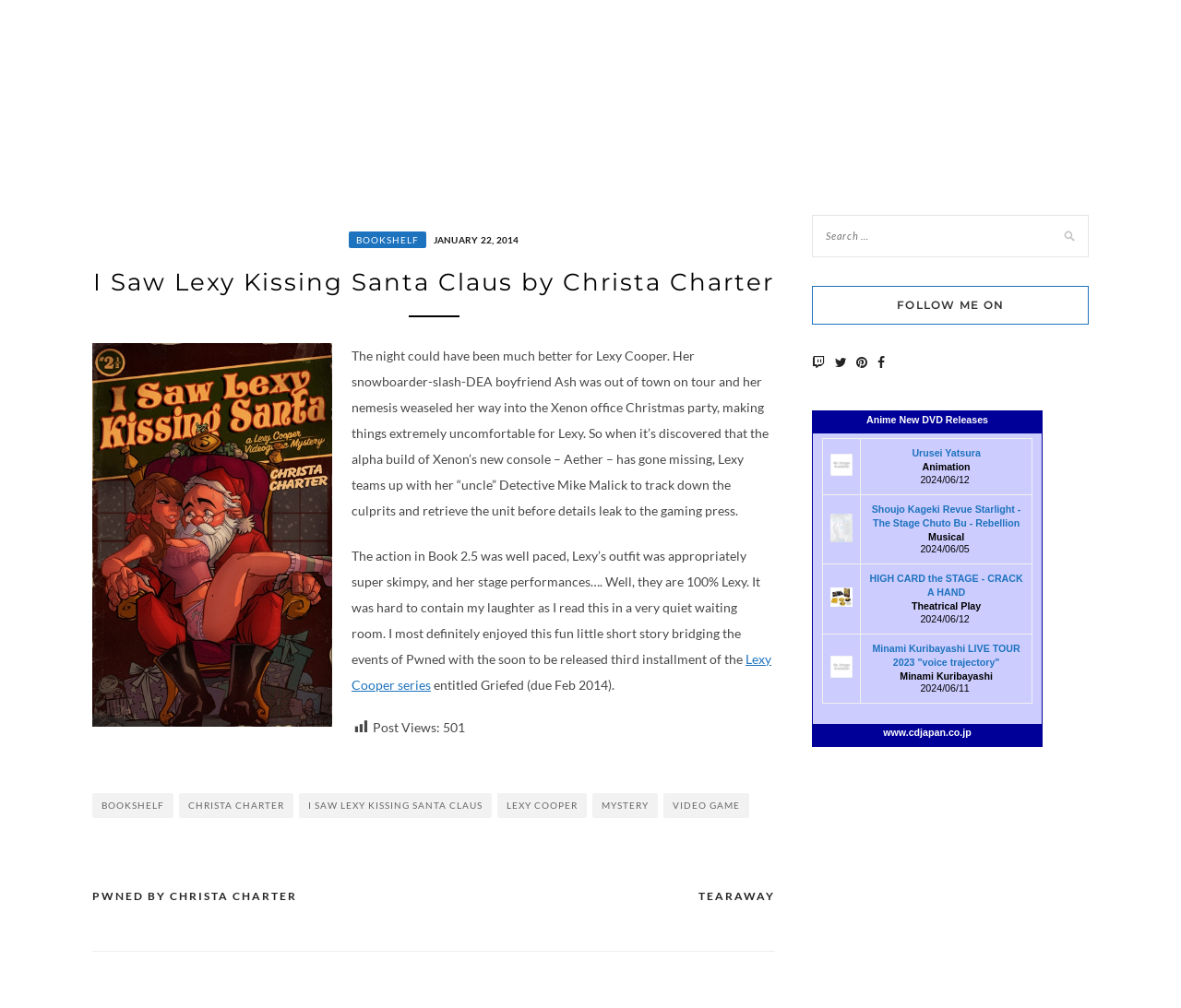For the element described, predict the bounding box coordinates as (top-left x, top-left y, bottom-right x, bottom-right y). All values should be between 0 and 1. Element description: January 22, 2014September 13, 2017

[0.363, 0.228, 0.439, 0.244]